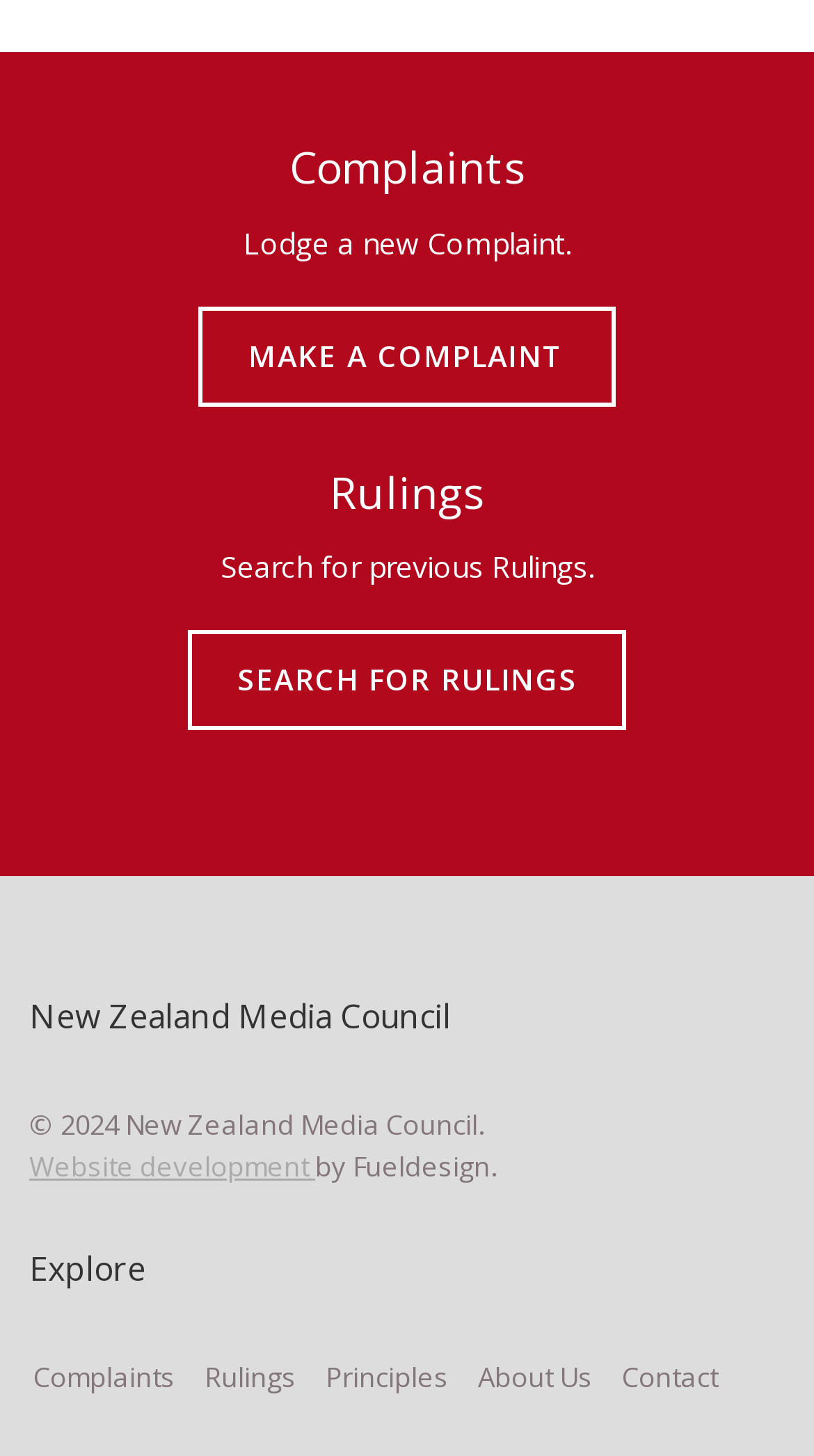Using the provided element description: "MAKE A COMPLAINT", identify the bounding box coordinates. The coordinates should be four floats between 0 and 1 in the order [left, top, right, bottom].

[0.244, 0.211, 0.756, 0.279]